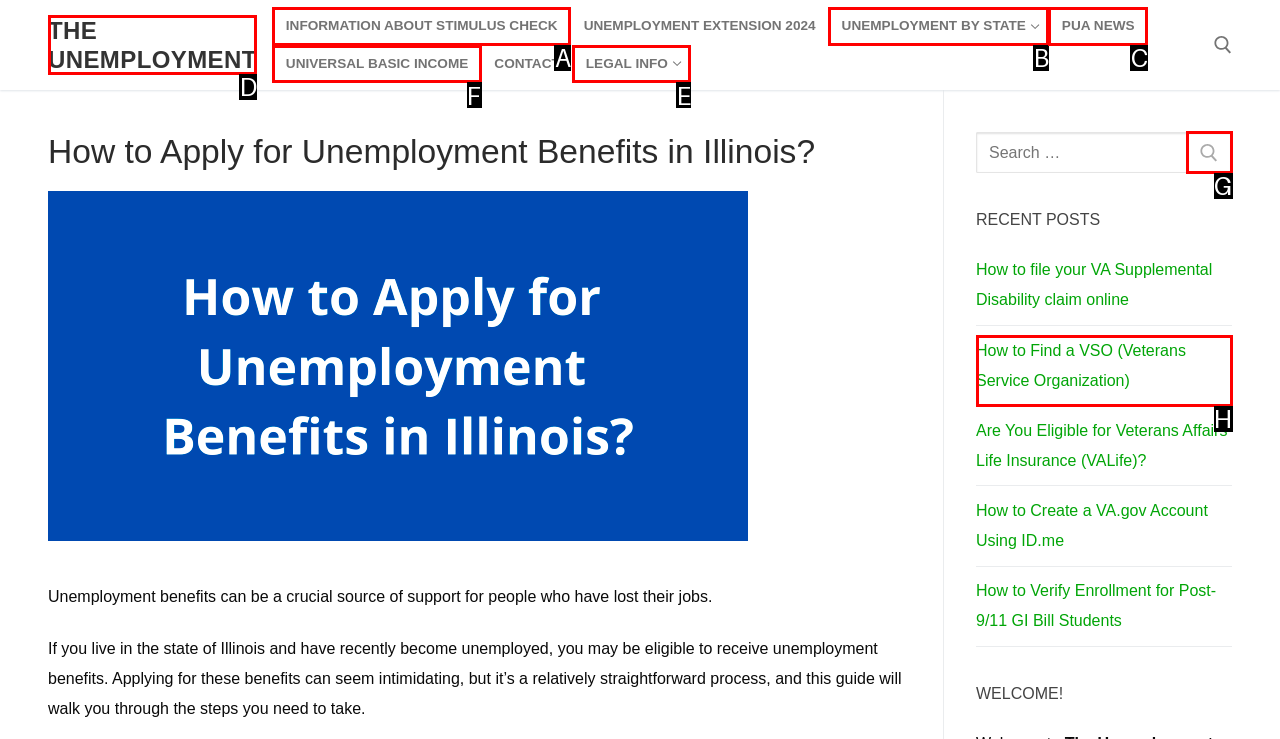Tell me which UI element to click to fulfill the given task: Learn about universal basic income. Respond with the letter of the correct option directly.

F